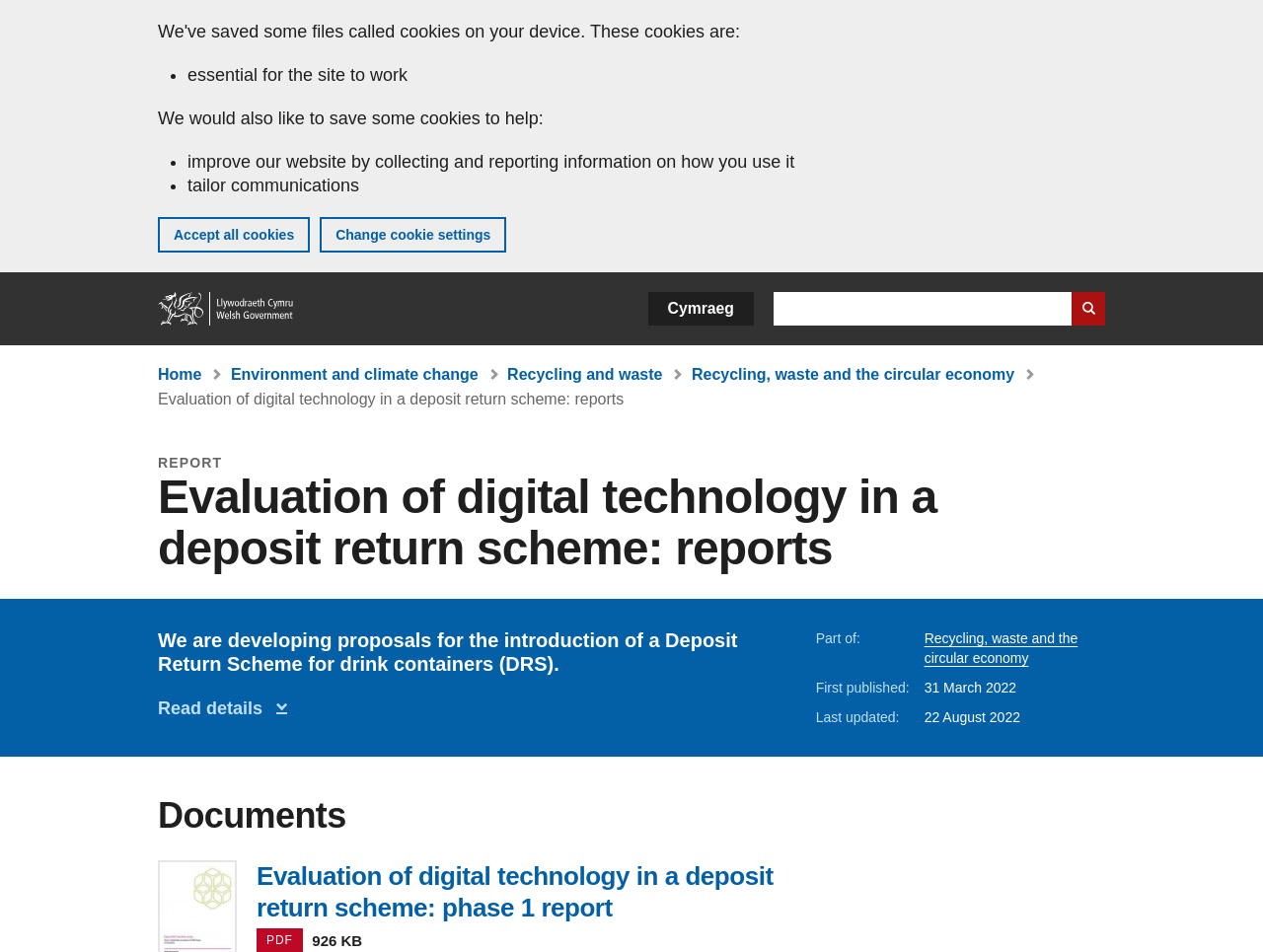What is the size of the phase 1 report file?
Provide an in-depth and detailed answer to the question.

The webpage lists a document titled 'Evaluation of digital technology in a deposit return scheme: phase 1 report' with a file size of 926 KB, indicating that the phase 1 report file is 926 KB in size.